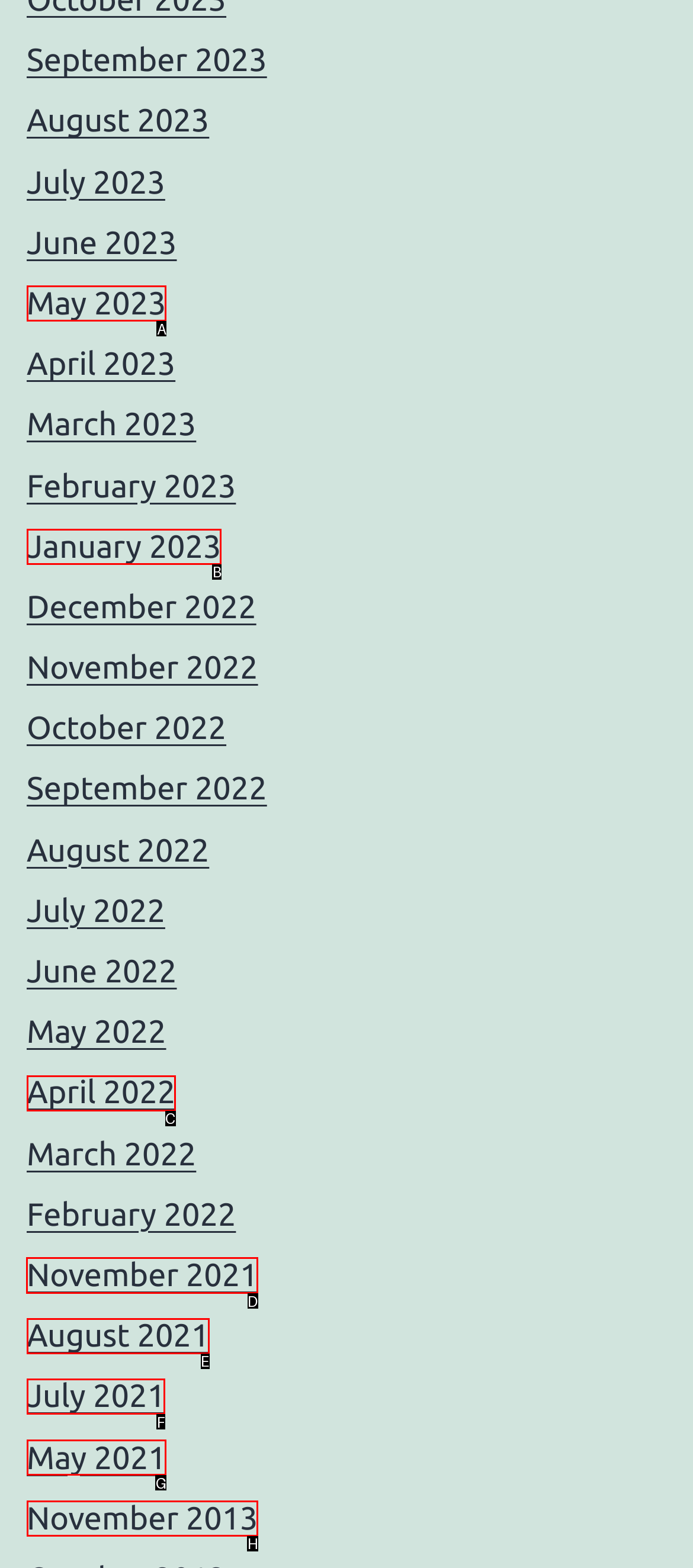Choose the HTML element that should be clicked to achieve this task: check November 2021
Respond with the letter of the correct choice.

D